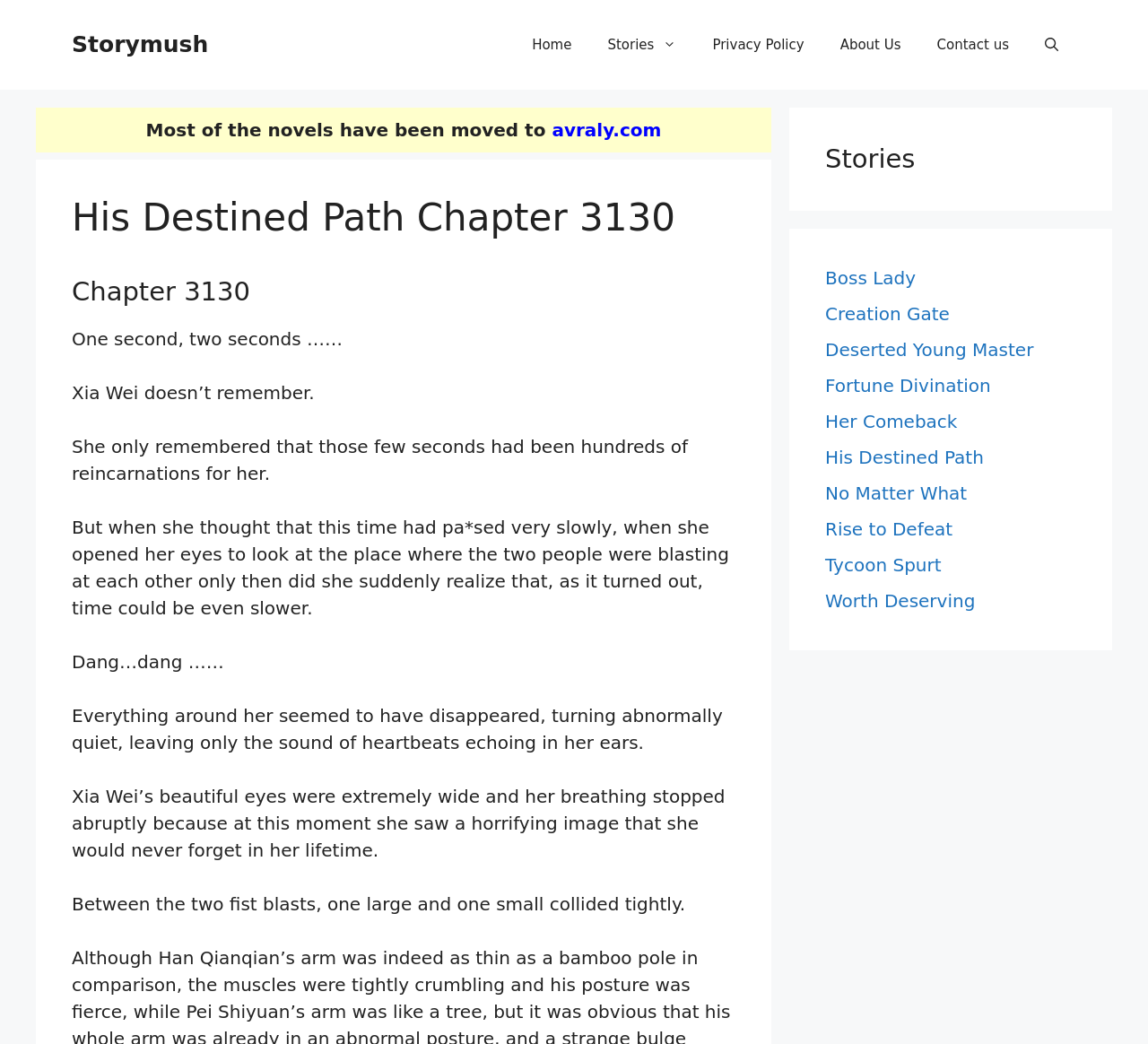Respond to the question below with a single word or phrase:
What is the name of the chapter?

Chapter 3130